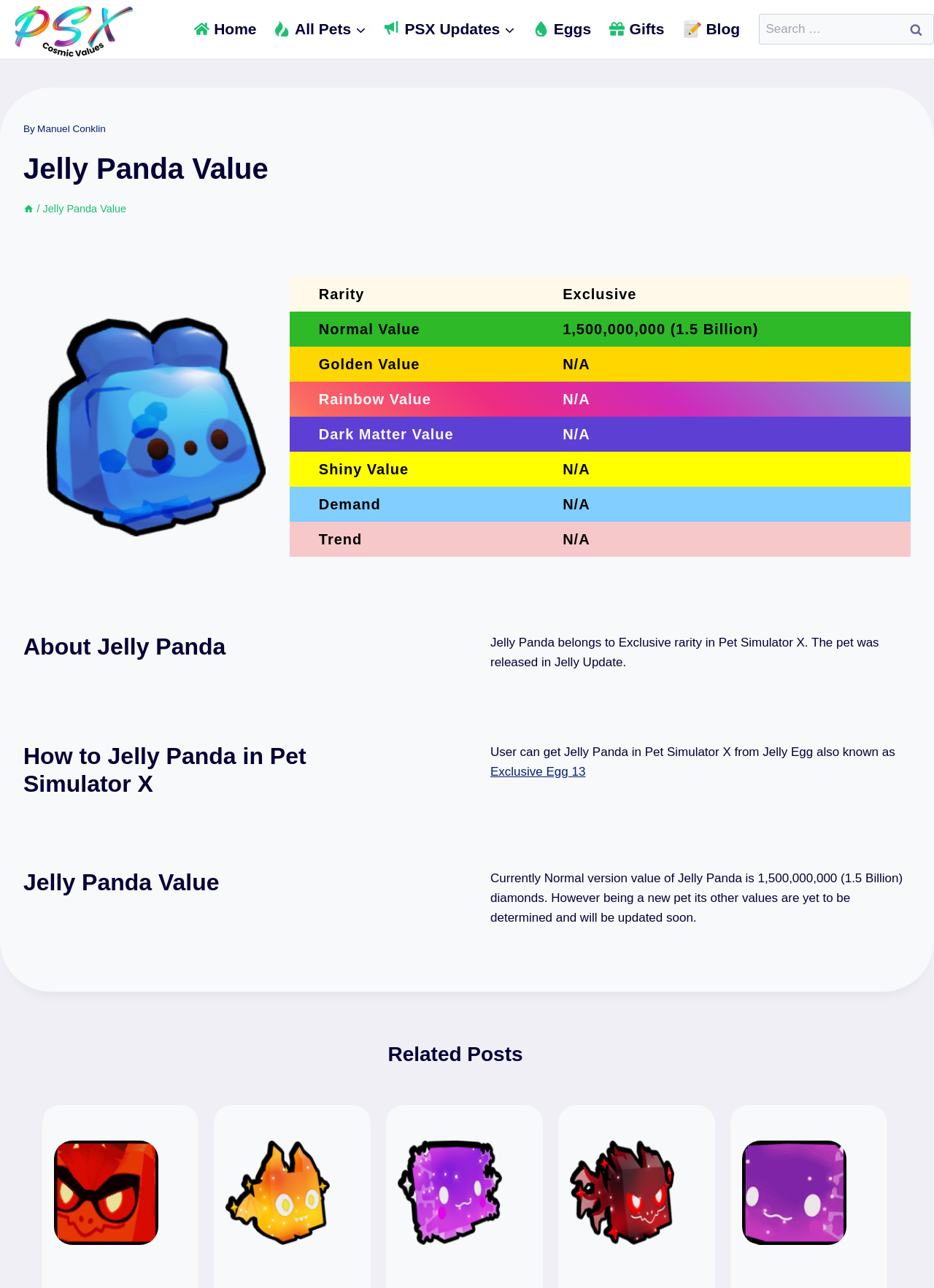What is the rarity of Jelly Panda?
Using the picture, provide a one-word or short phrase answer.

Exclusive